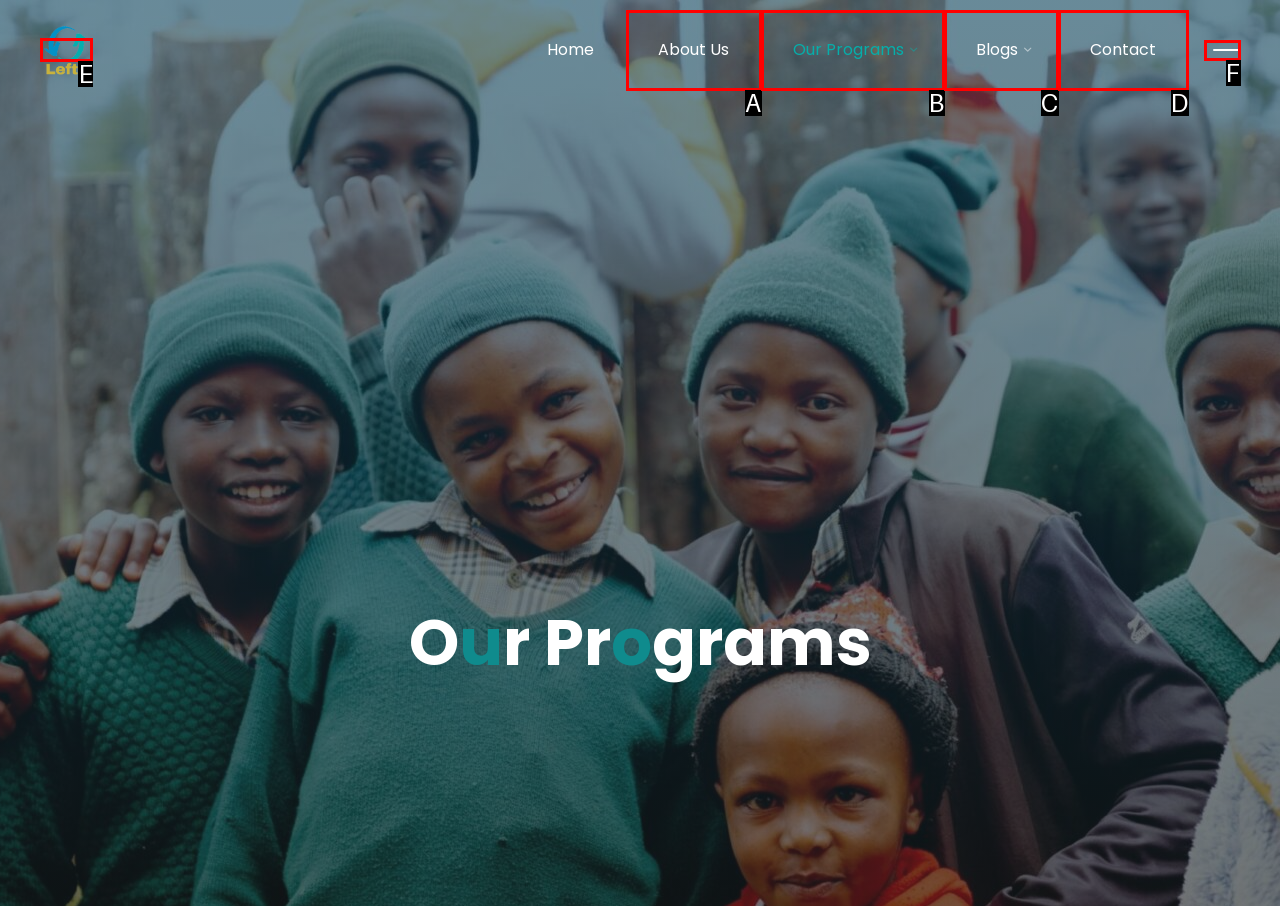Identify the HTML element that corresponds to the description: Our Programs Provide the letter of the matching option directly from the choices.

B